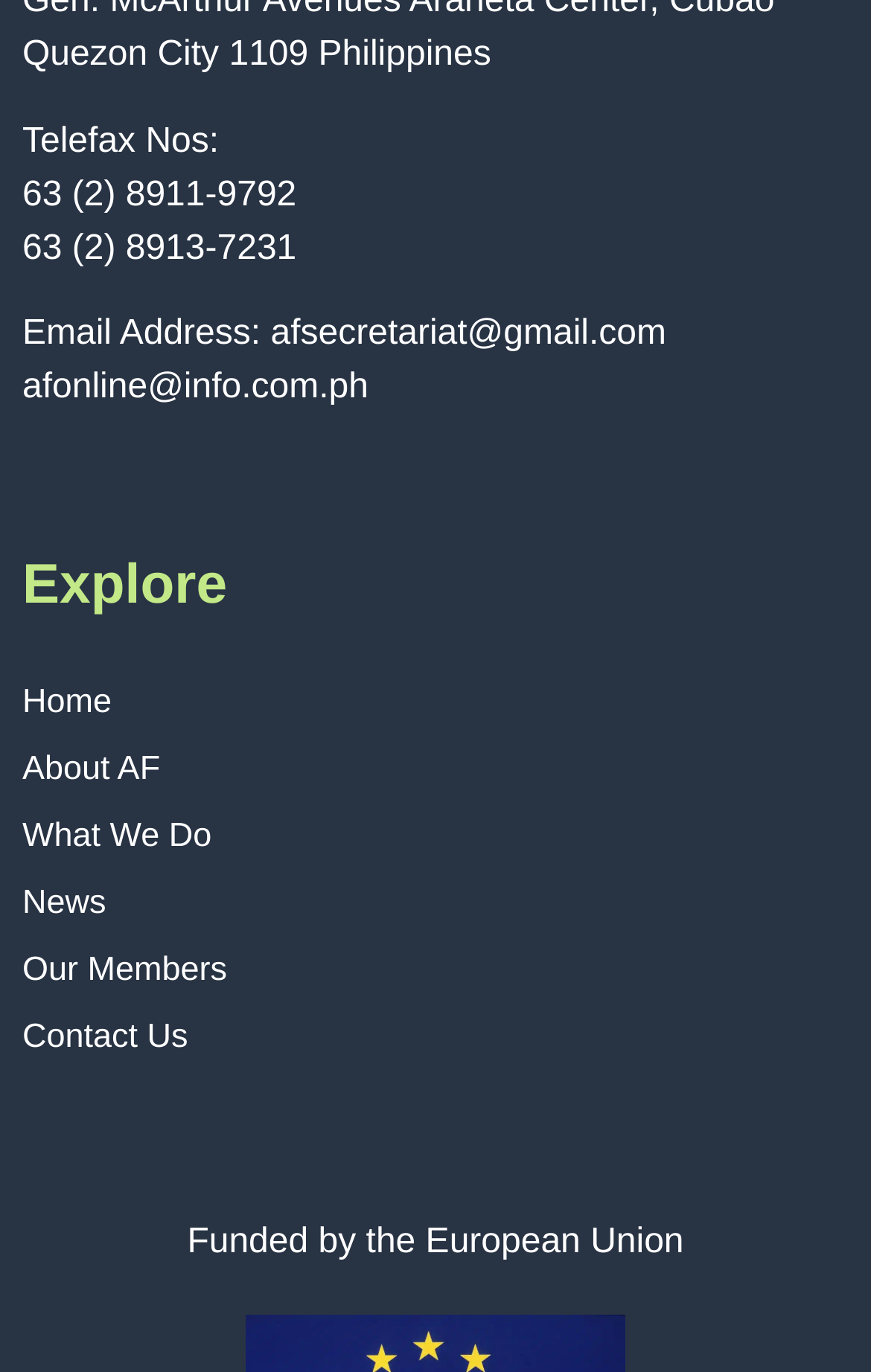Using the details in the image, give a detailed response to the question below:
How many links are there under 'Explore'?

I counted the number of link elements under the 'Explore' heading, which are 'Home', 'About AF', 'What We Do', 'News', 'Our Members', and 'Contact Us'. There are 6 links in total.